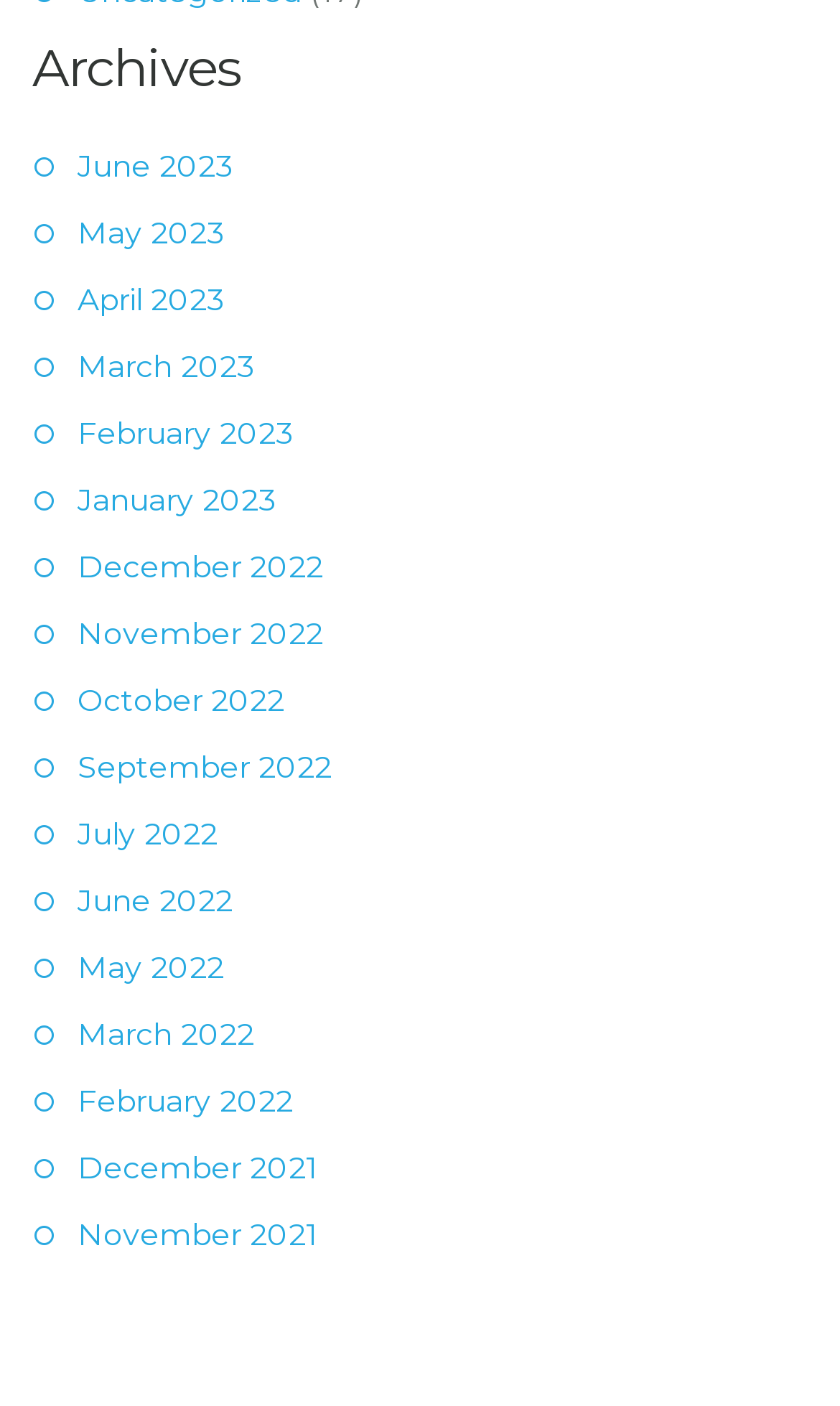Are the links listed in chronological order?
Answer the question with a detailed and thorough explanation.

I looked at the list of links on the webpage and found that they are listed in chronological order, with the most recent month at the top and the earliest month at the bottom.